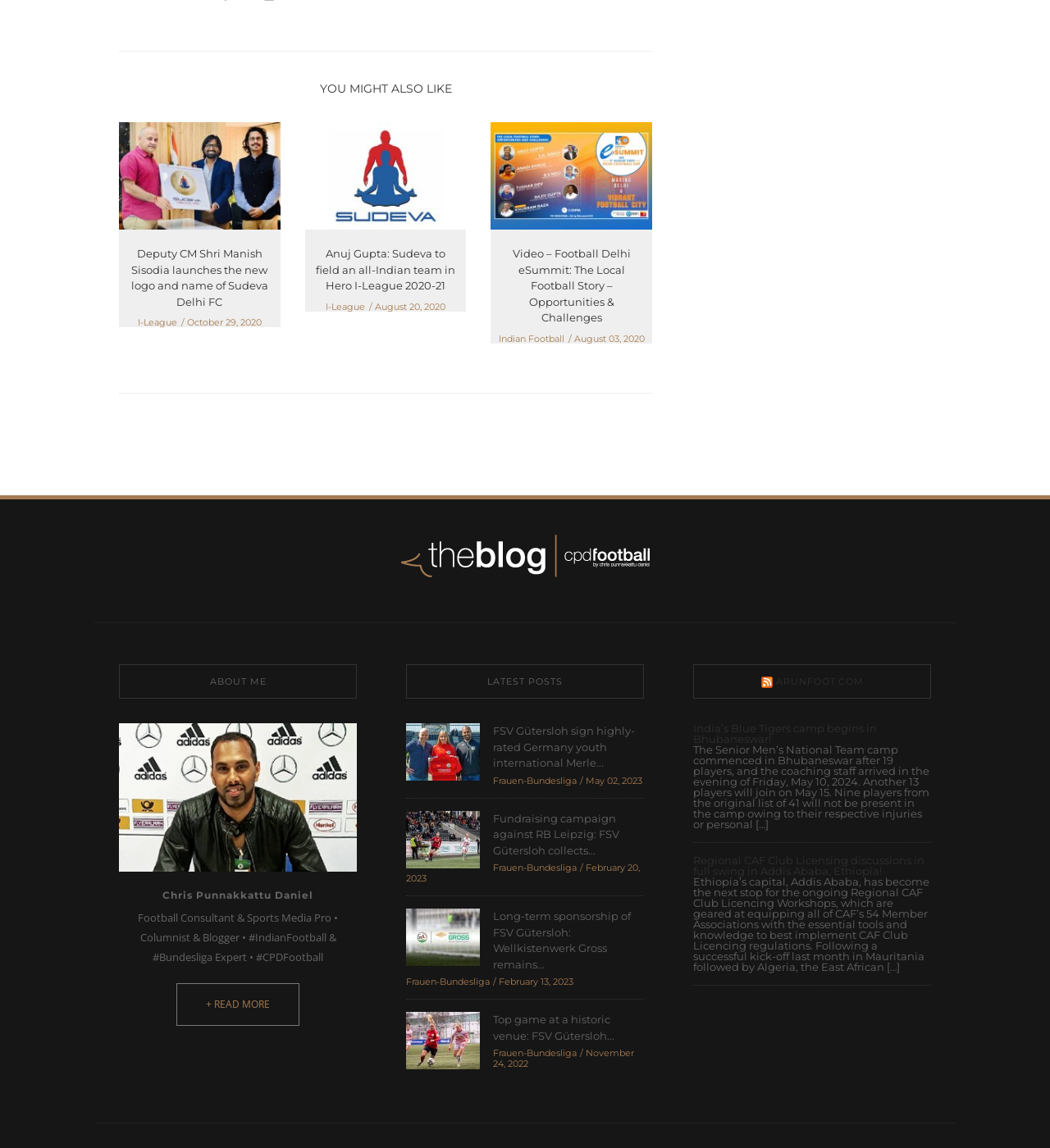What is the name of the league mentioned in the third article?
Based on the image, answer the question with a single word or brief phrase.

I-League